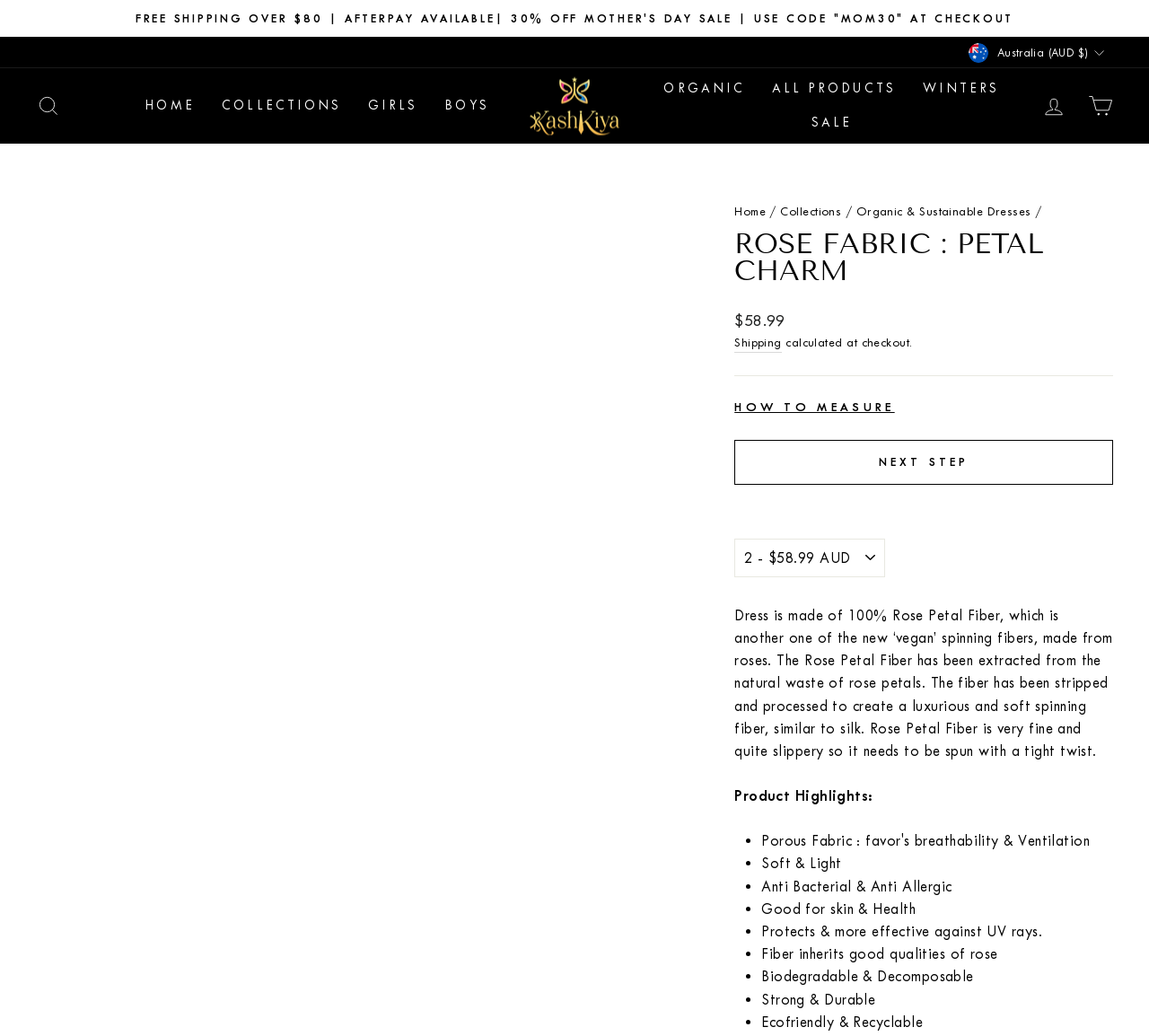Please provide the bounding box coordinate of the region that matches the element description: Home. Coordinates should be in the format (top-left x, top-left y, bottom-right x, bottom-right y) and all values should be between 0 and 1.

[0.115, 0.086, 0.181, 0.119]